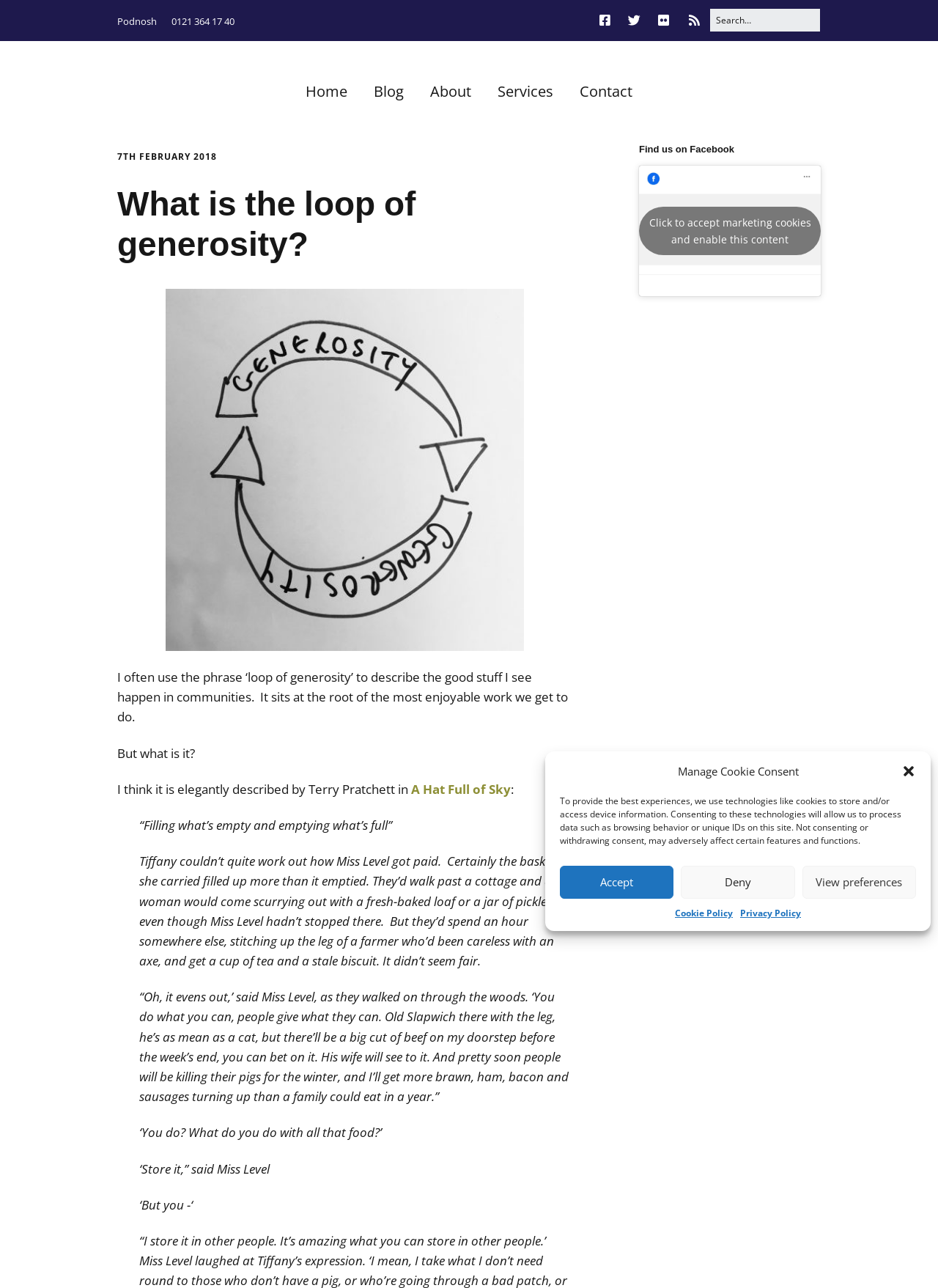Using the provided description Accept, find the bounding box coordinates for the UI element. Provide the coordinates in (top-left x, top-left y, bottom-right x, bottom-right y) format, ensuring all values are between 0 and 1.

[0.597, 0.672, 0.718, 0.698]